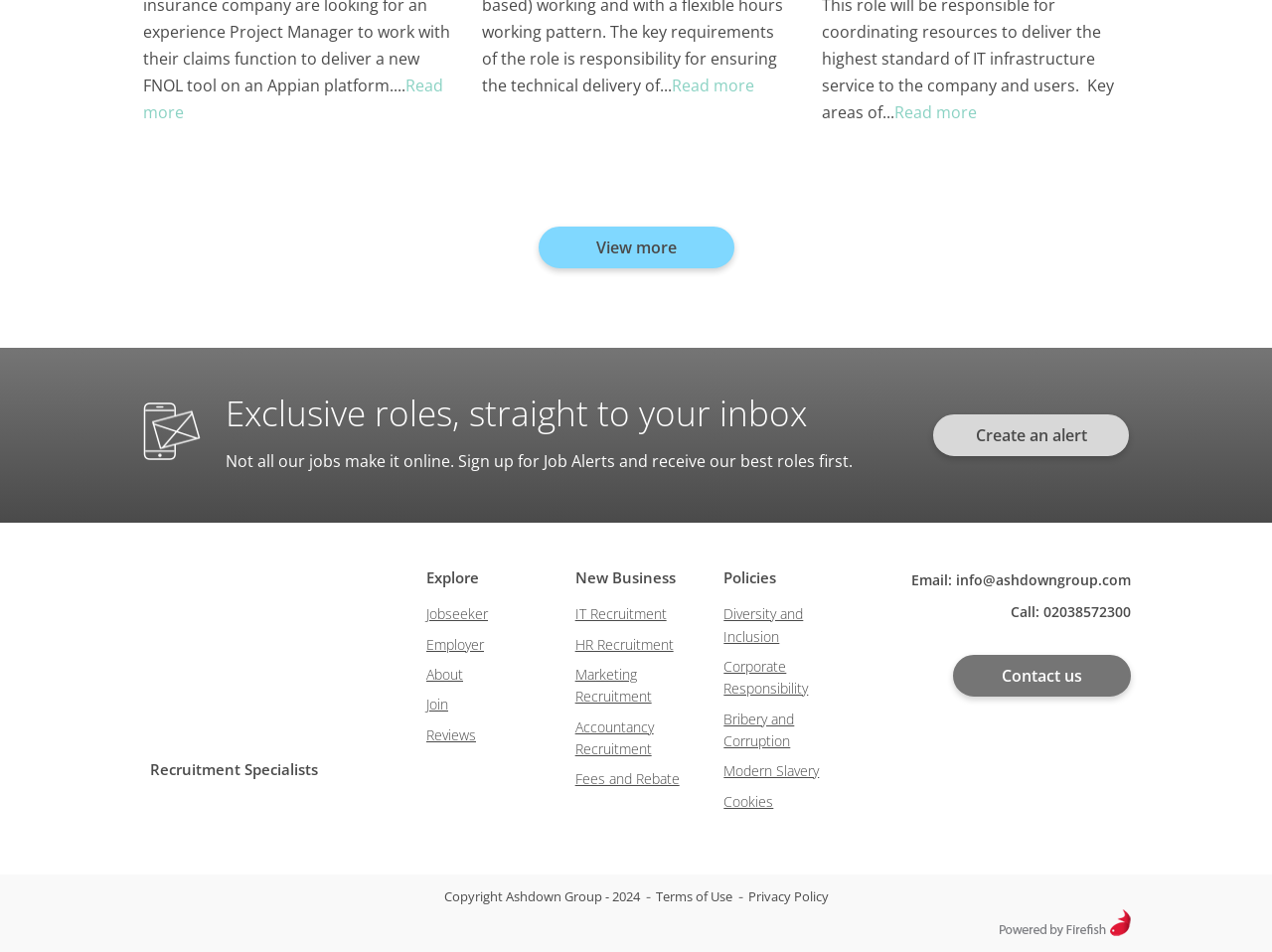Determine the bounding box coordinates of the clickable region to carry out the instruction: "Explore jobseeker roles".

[0.335, 0.635, 0.384, 0.655]